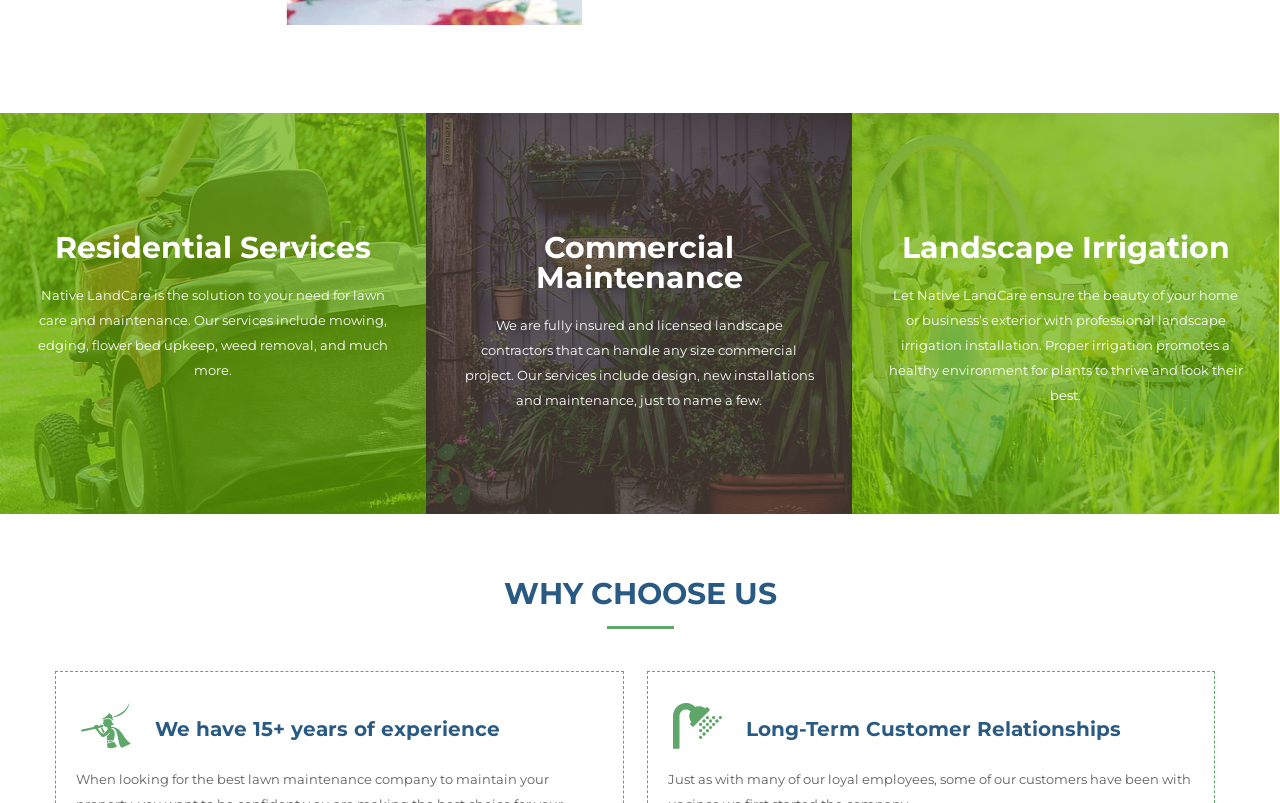Please answer the following question using a single word or phrase: 
How many services are offered?

3